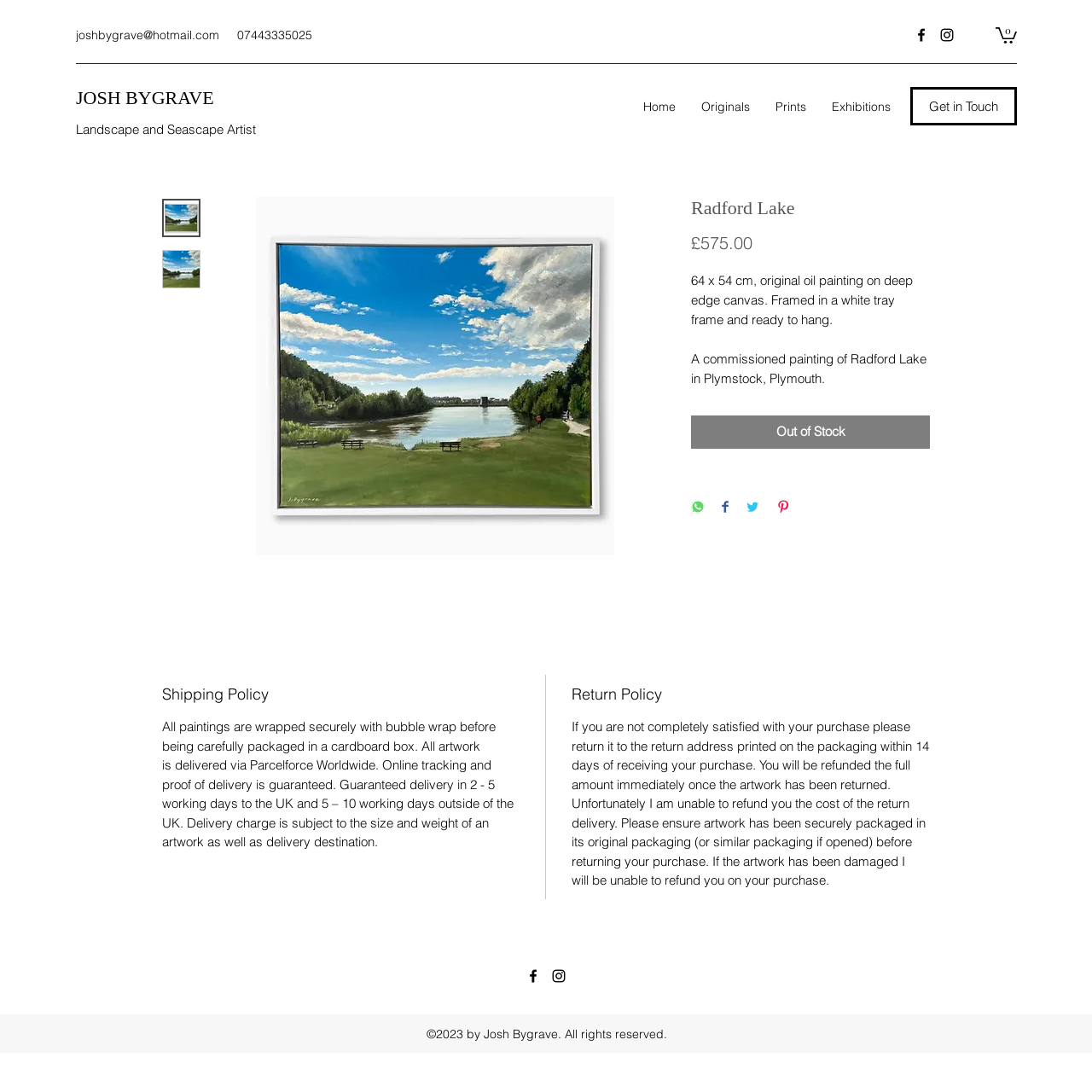Please provide the bounding box coordinates for the element that needs to be clicked to perform the instruction: "Click the 'Home' link". The coordinates must consist of four float numbers between 0 and 1, formatted as [left, top, right, bottom].

[0.577, 0.086, 0.63, 0.109]